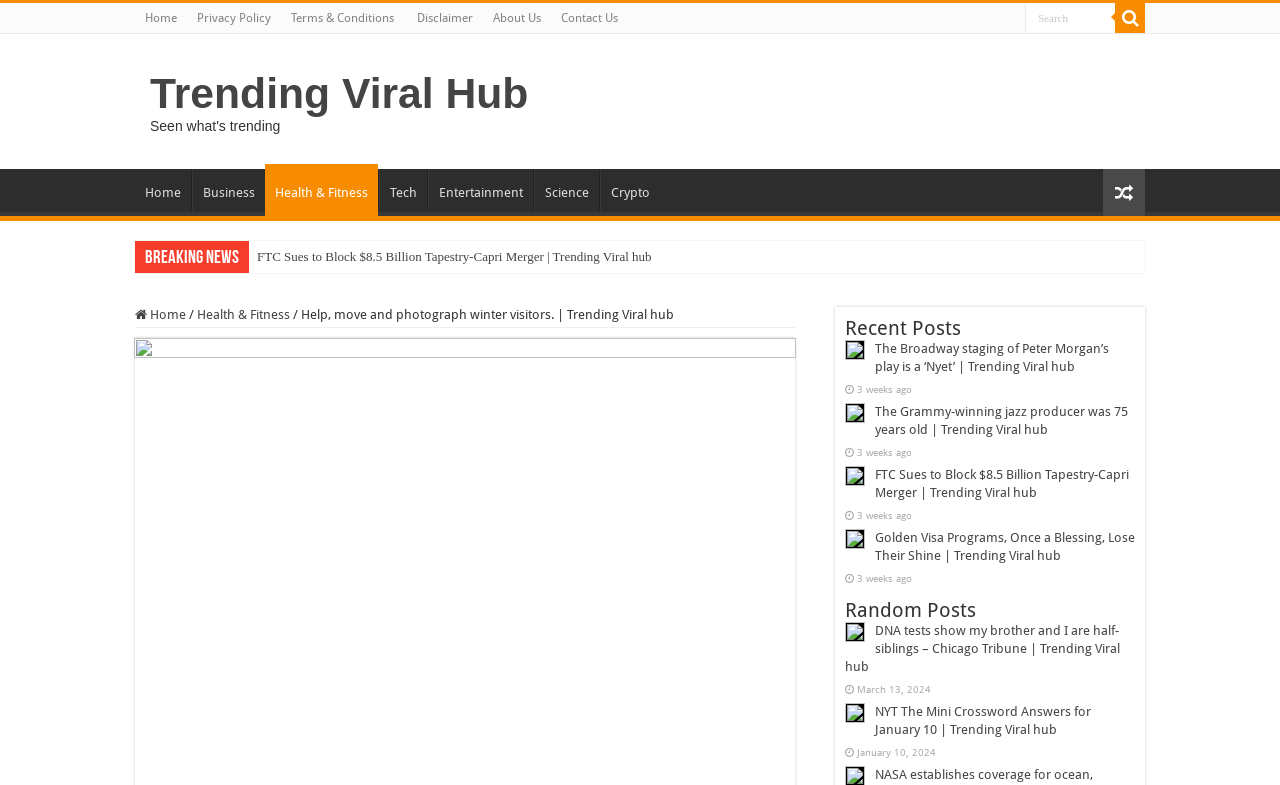Please examine the image and provide a detailed answer to the question: What is the date of the last random post?

I looked at the static text element with the text 'January 10, 2024' and determined that it is the date of the last random post.